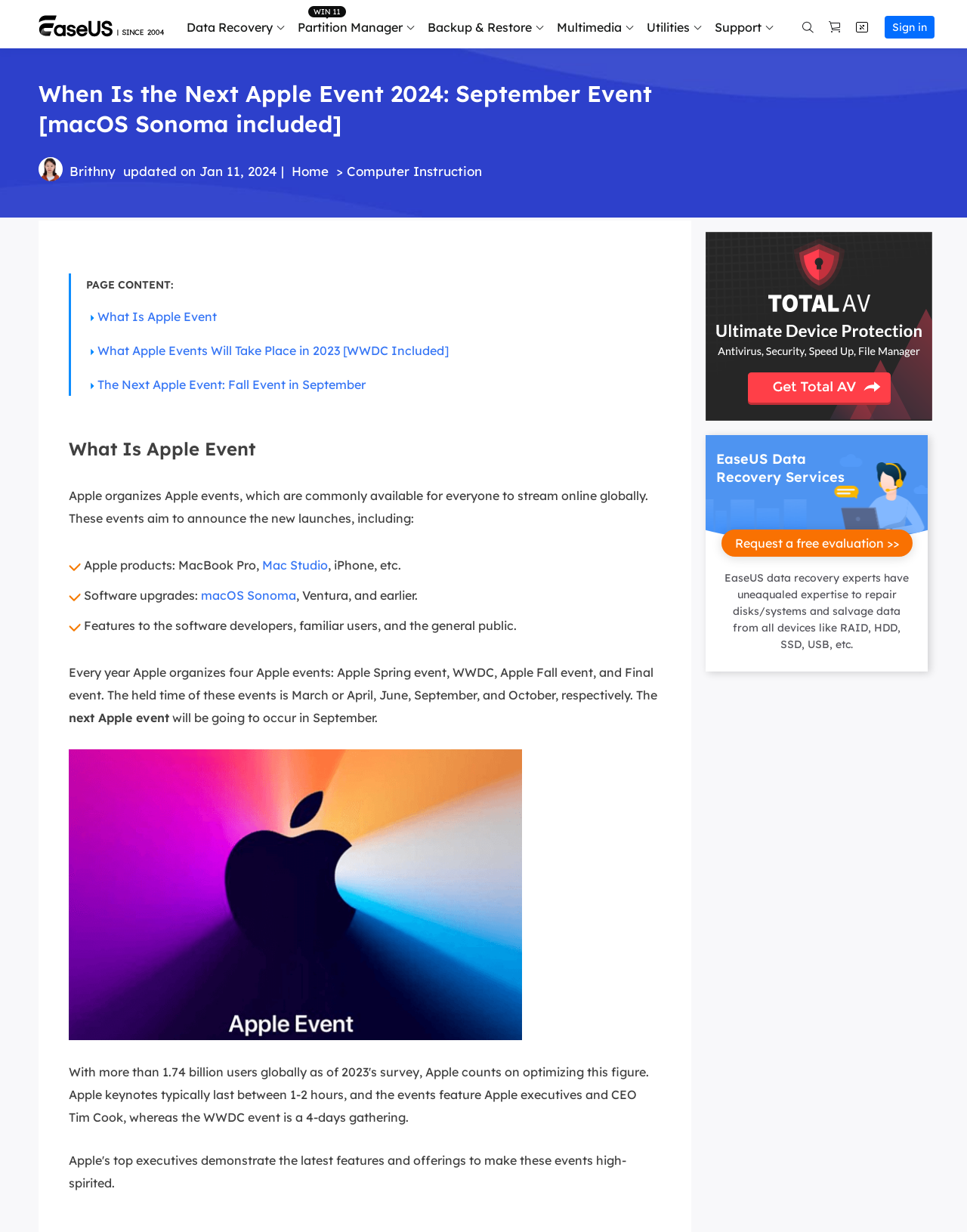Offer a meticulous caption that includes all visible features of the webpage.

This webpage appears to be a product page for a data recovery and backup software company. At the top, there is a brief mention of Apple events in 2024, but the main content of the page is focused on the company's products and services.

The page is divided into several sections, each with a list of links and descriptions related to data recovery, partition management, backup and restore, and multimedia tools. There are a total of 7 sections, each with a heading and a list of links below.

In the first section, there are 7 links related to data recovery, including "Data Recovery Wizard PC" and "Data Recovery Wizard for Mac". Below this section, there is a link to "More Recovery Products".

The second section is focused on partition management, with 4 links to different partition management tools, including "Partition Master Personal" and "Partition Master Enterprise".

The third section is dedicated to backup and restore tools, with 5 links to different backup solutions, including "Todo Backup Personal" and "Todo Backup Enterprise".

The fourth section appears to be a comparison of different backup solutions, with 3 links to "Edition Comparison" pages.

The fifth section is focused on centralized solutions, with 2 links to "Central Management" and "System Deploy" tools.

The sixth section is dedicated to MSP (Managed Service Provider) services, with 1 link to "MSP Service" and a description of the white label service.

The seventh and final section is focused on multimedia tools, with 3 links to different multimedia tools, including "Video Repair" and "Photo Repair".

Throughout the page, there are also several static text elements, including headings and descriptions, that provide additional context and information about the products and services offered.